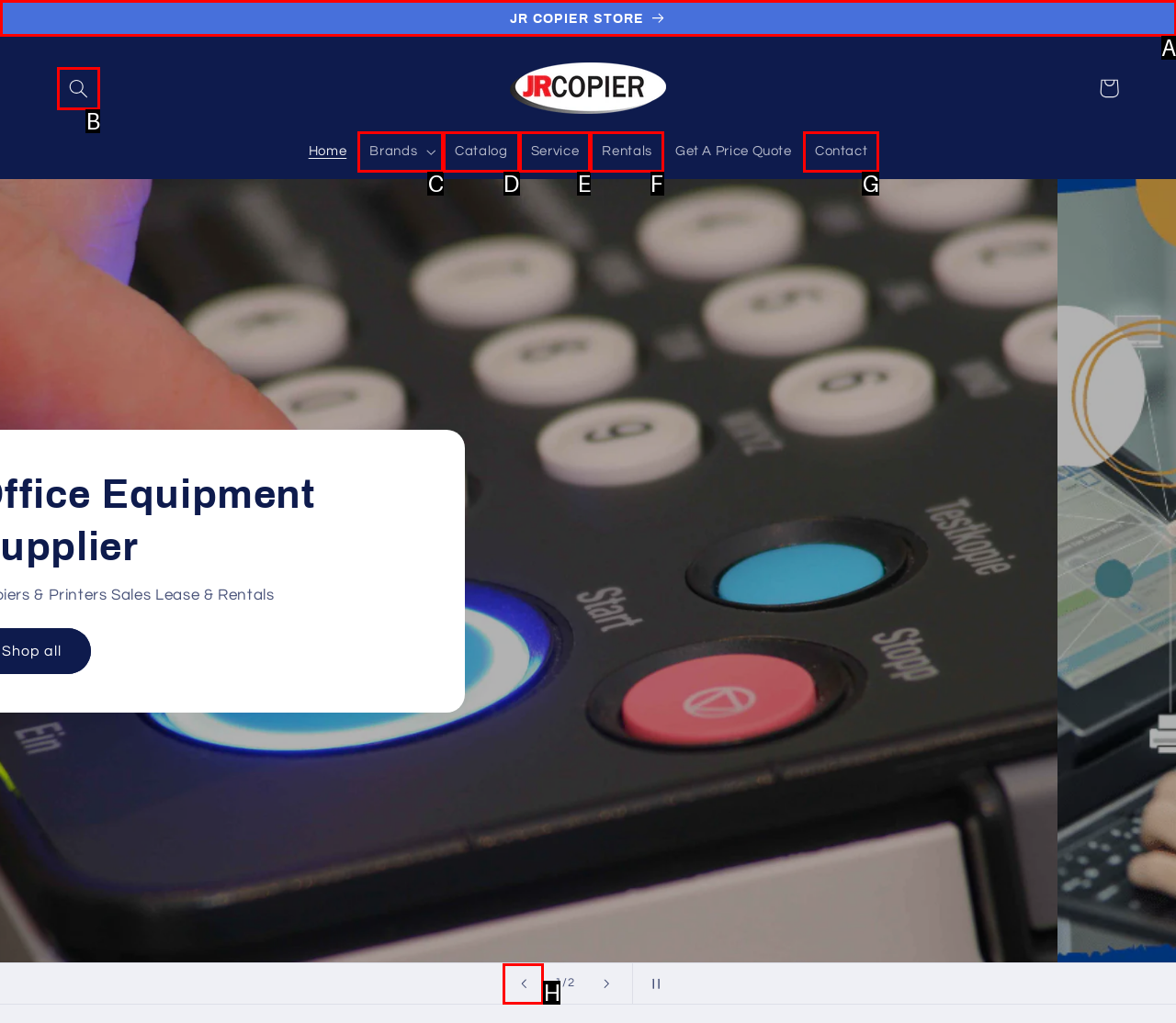Tell me the letter of the UI element I should click to accomplish the task: Search for something based on the choices provided in the screenshot.

B